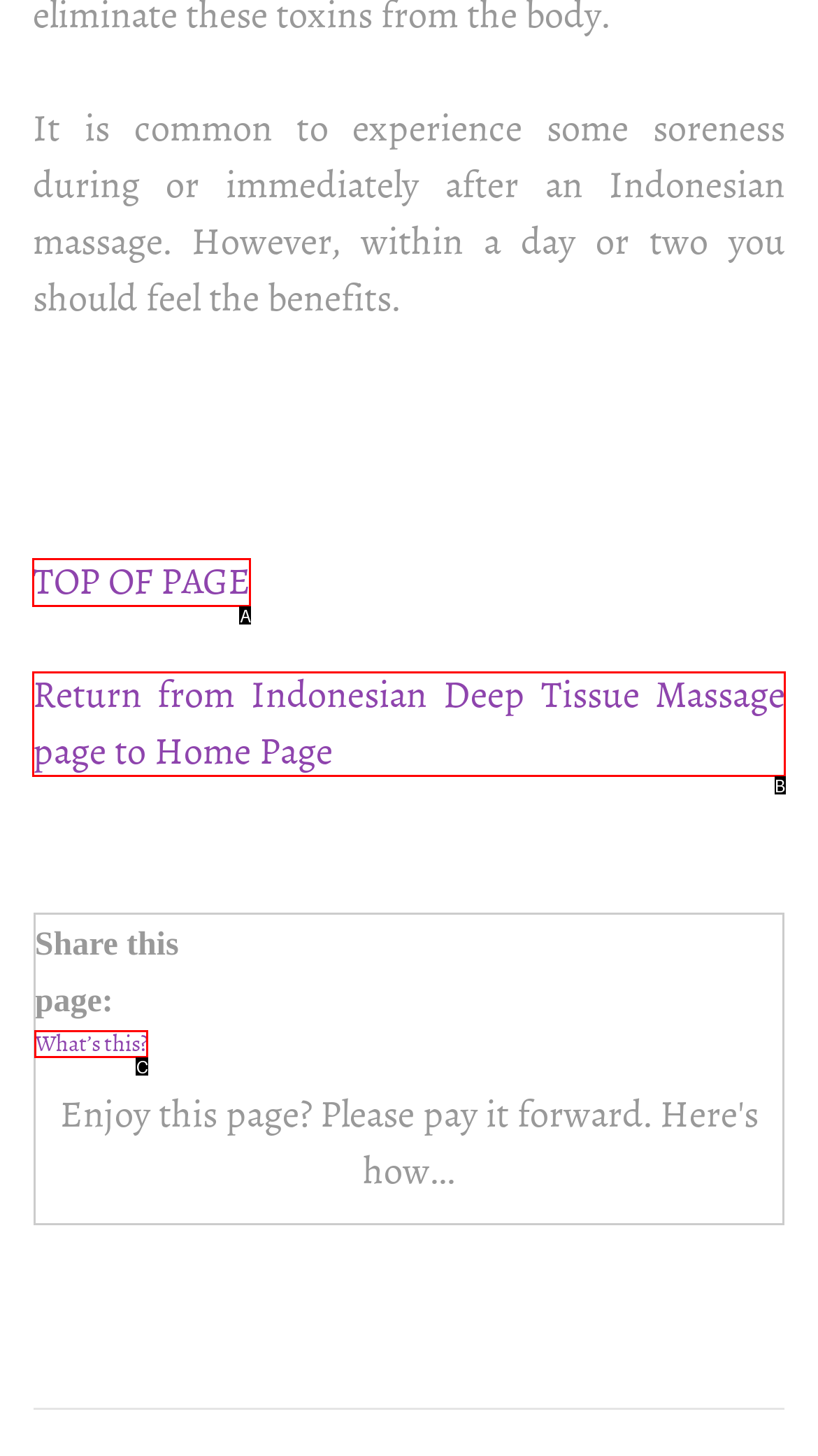Choose the option that best matches the description: What’s this?
Indicate the letter of the matching option directly.

C